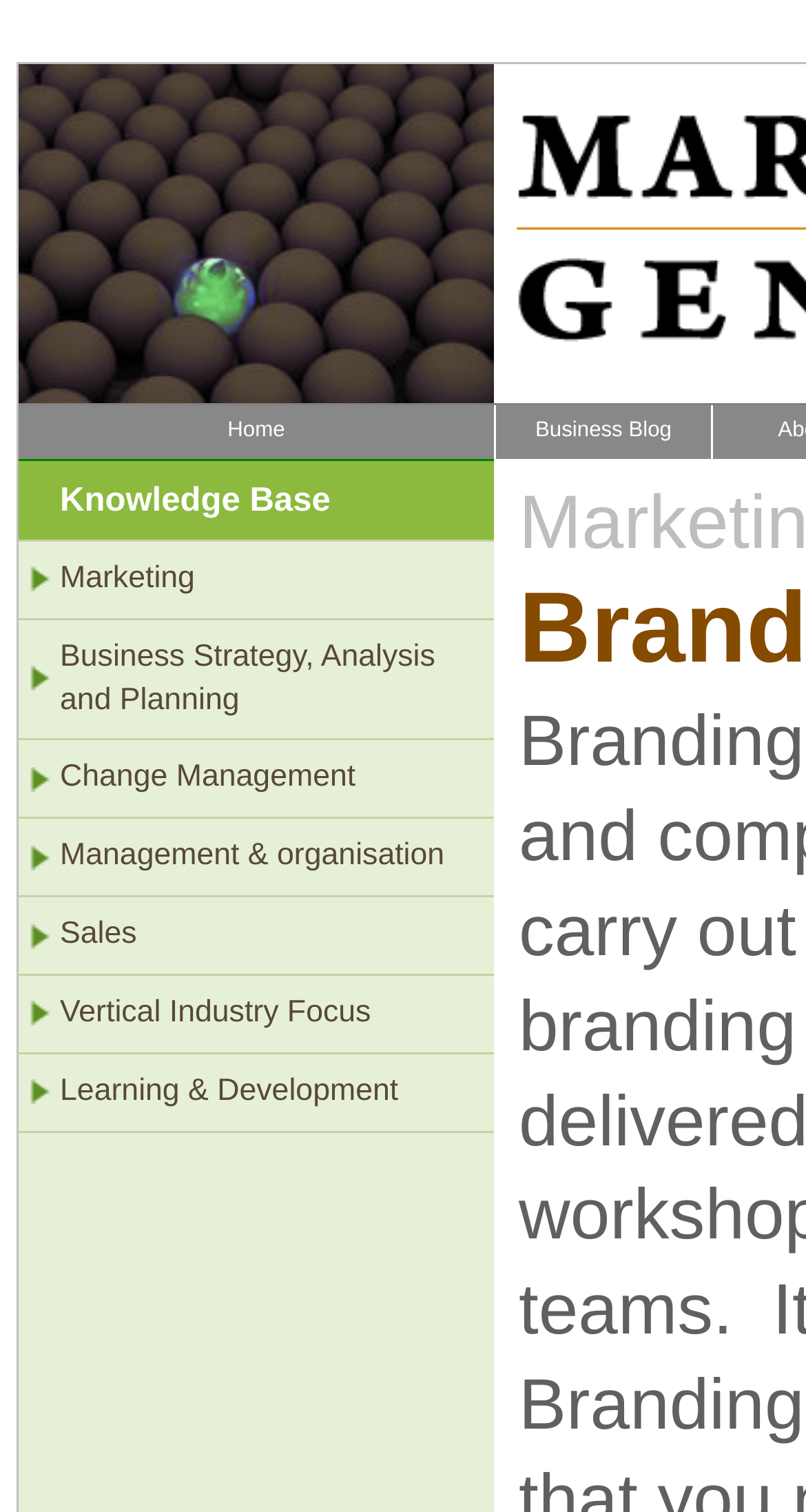Please identify the bounding box coordinates for the region that you need to click to follow this instruction: "view sales information".

[0.074, 0.604, 0.592, 0.633]